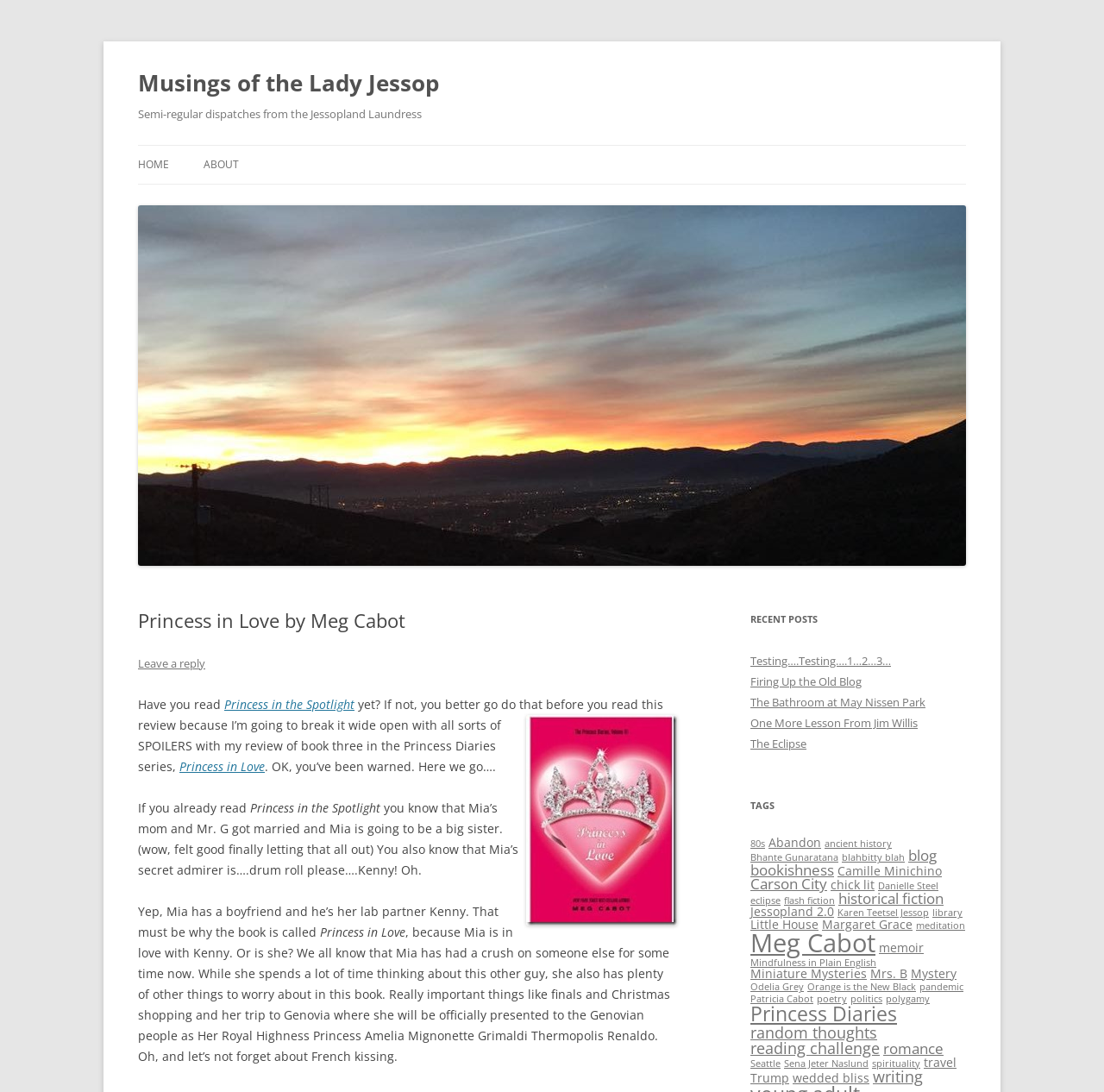Can you extract the headline from the webpage for me?

Musings of the Lady Jessop